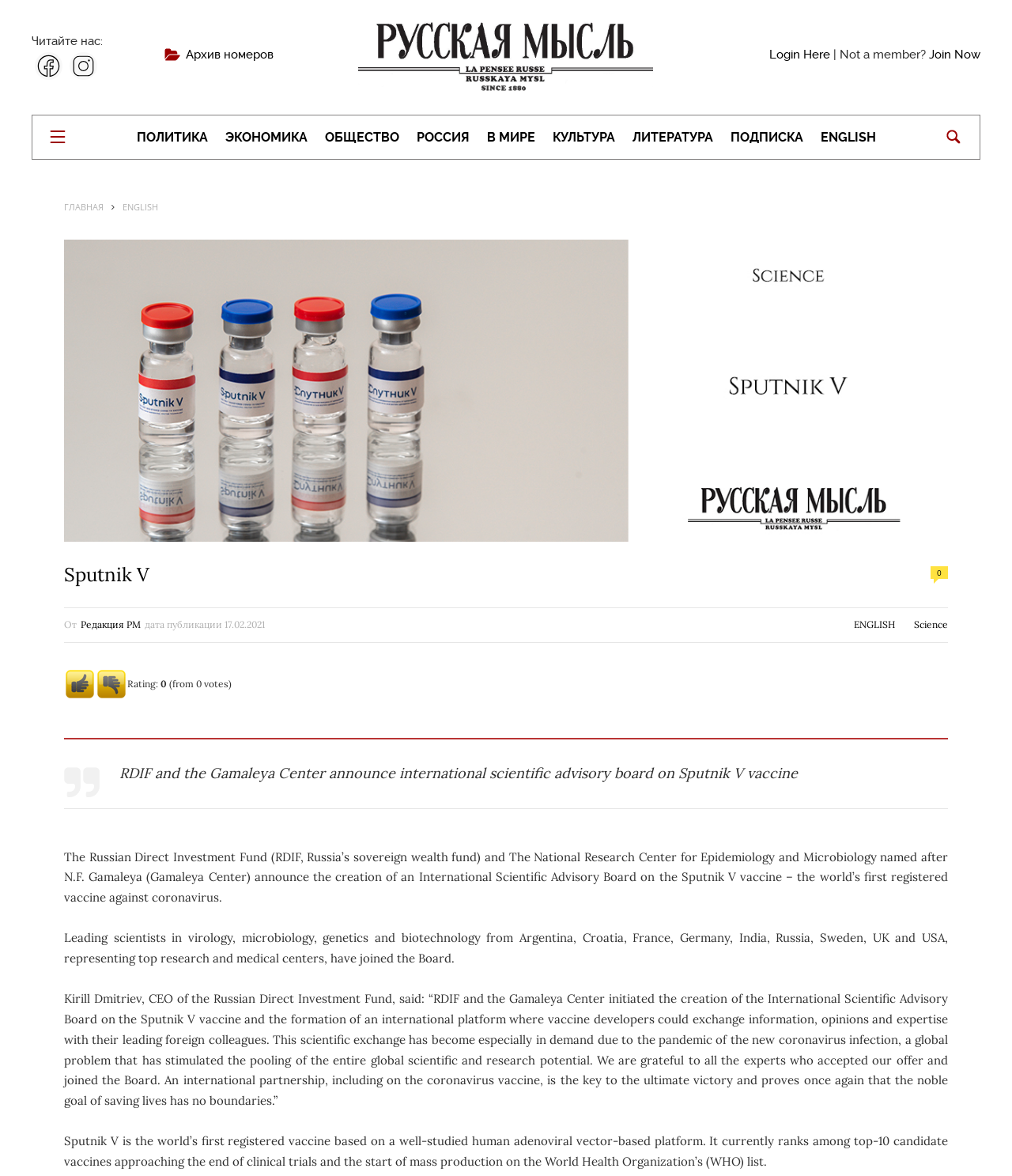How many experts joined the International Scientific Advisory Board?
Use the screenshot to answer the question with a single word or phrase.

Leading scientists from 10 countries